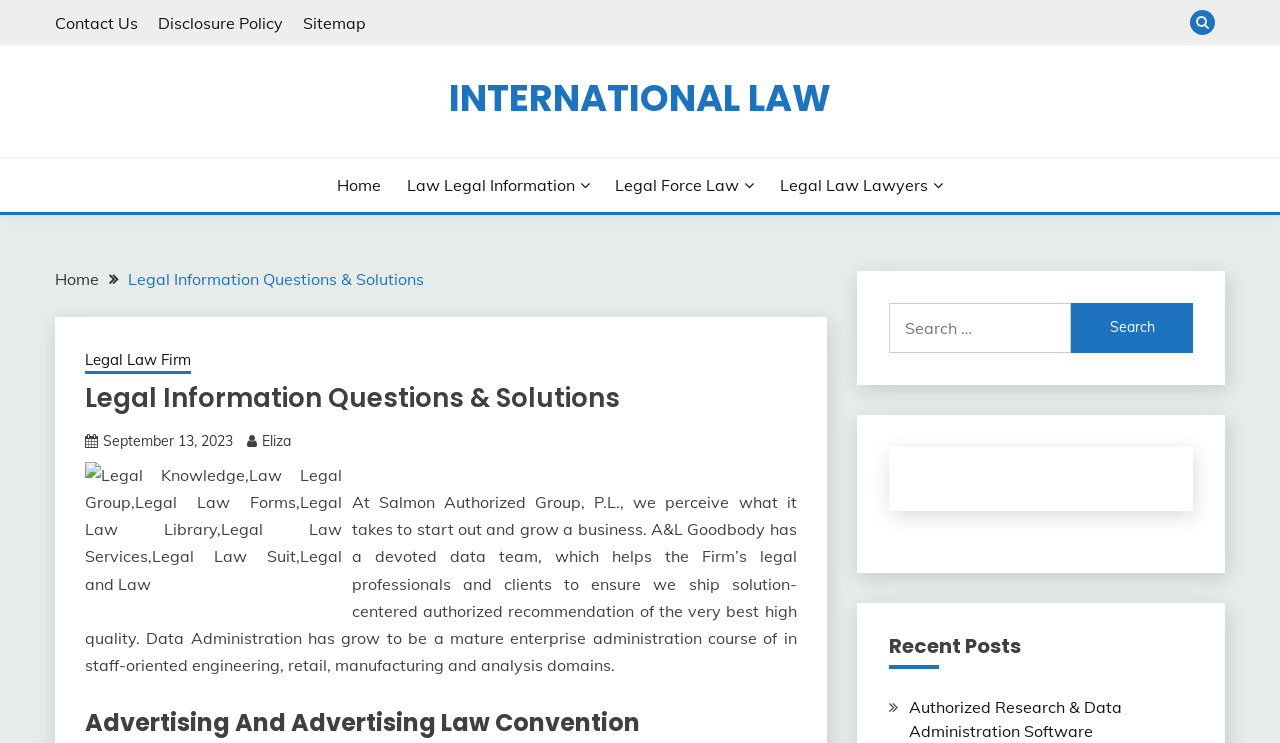What is the date of the recent post?
Utilize the information in the image to give a detailed answer to the question.

In the 'Recent Posts' section, there is a link to a date 'September 13, 2023', which suggests that this is the date of the recent post.